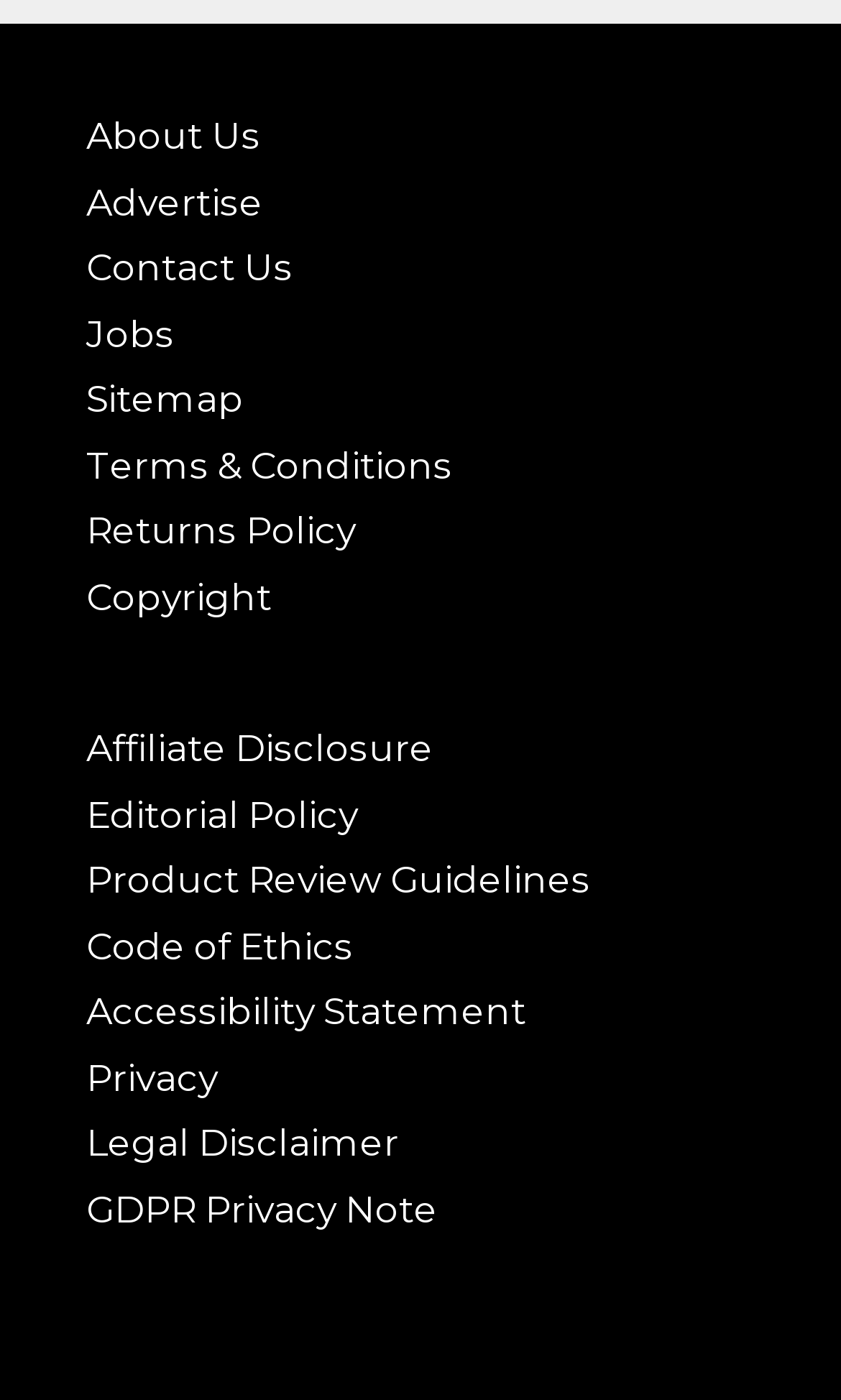Respond with a single word or phrase:
What is the last link in the bottom section?

GDPR Privacy Note